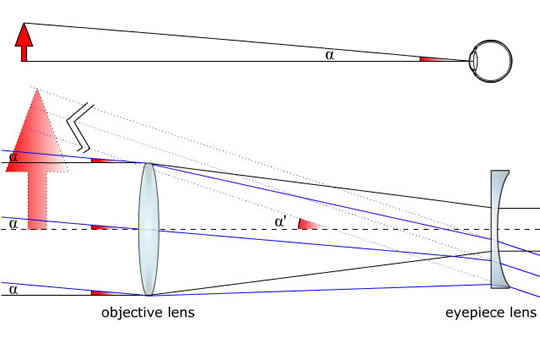Provide a comprehensive description of the image.

This illustration depicts the optical principles behind Galileo's telescope, highlighting the arrangement of its lenses and the path of light. The upper section demonstrates how light rays emanate from a distant object and converge through the objective lens, represented by the red arrow and angle (α). Below, the diagram reveals the detailed workings of the telescope, featuring the objective lens, which focuses the light, and the eyepiece lens, through which the viewer observes the magnified image. The notation includes angles (α and α′) that indicate the relationship between the object and the resulting image, providing insights into the magnification process. This visual representation is essential for understanding the basic functioning of one of the earliest telescopes and the fundamental concepts of optics.